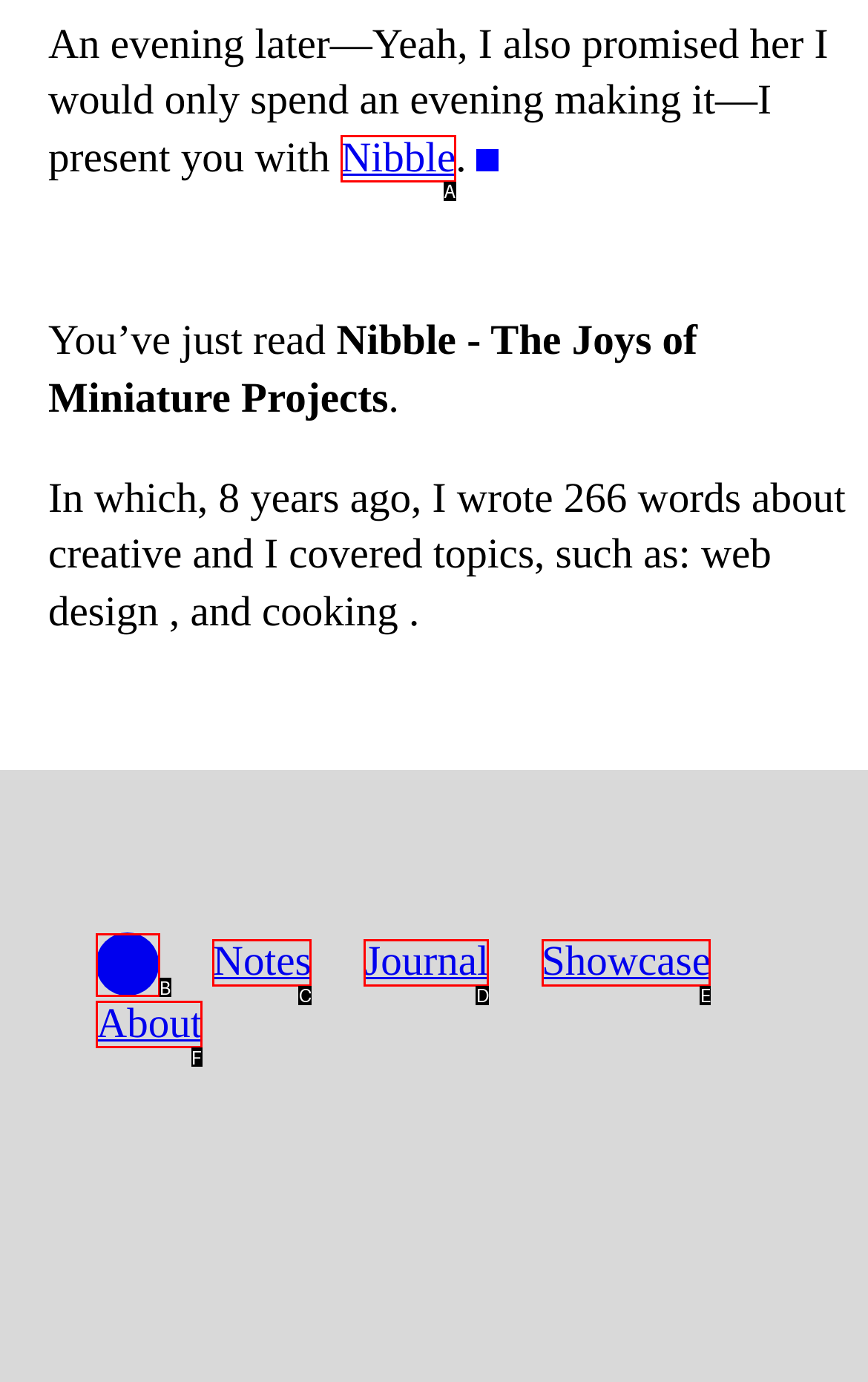Pinpoint the HTML element that fits the description: parent_node: Notes Journal Showcase About
Answer by providing the letter of the correct option.

B